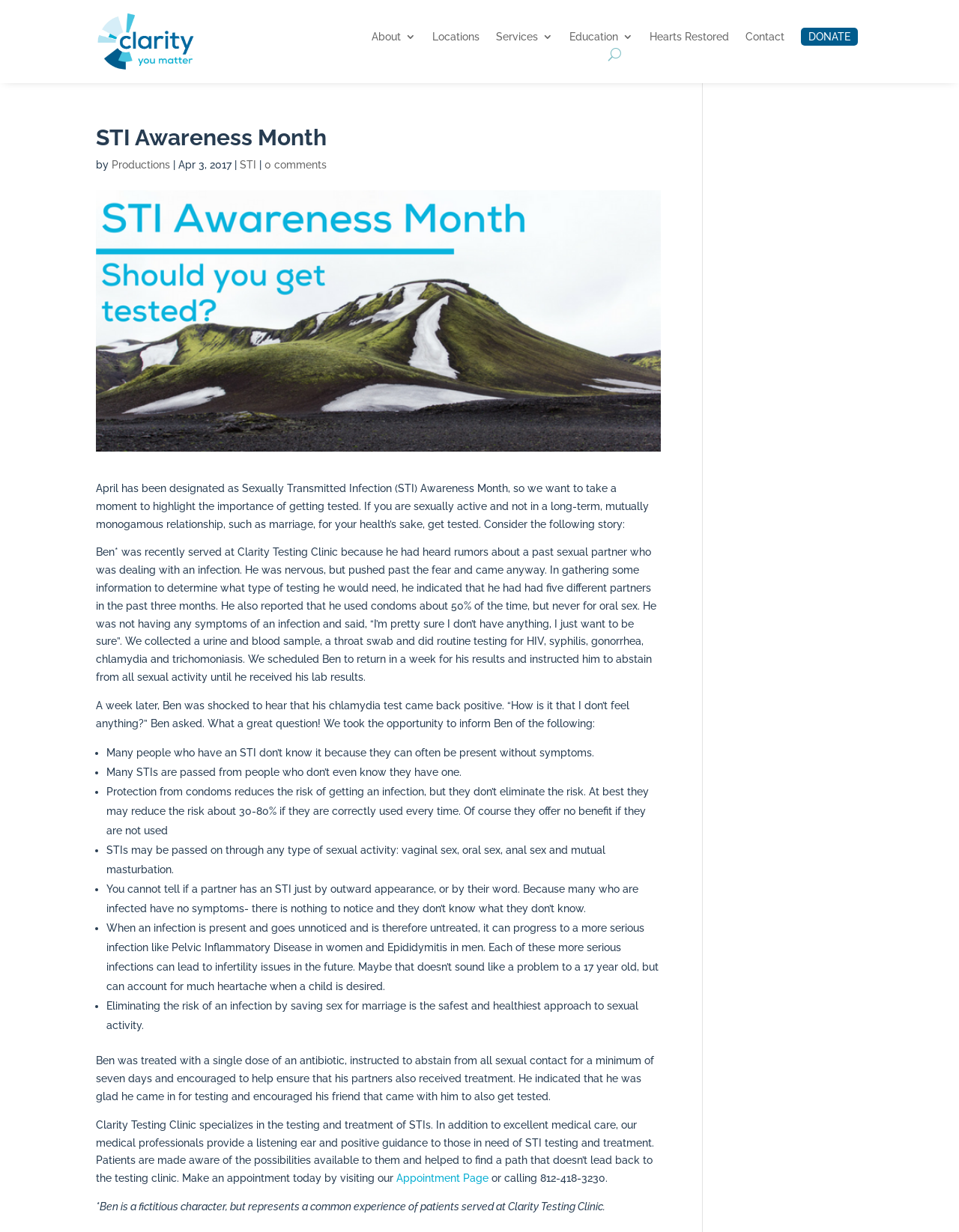What is the phone number to make an appointment at Clarity Testing Clinic?
Please provide a single word or phrase as your answer based on the screenshot.

812-418-3230